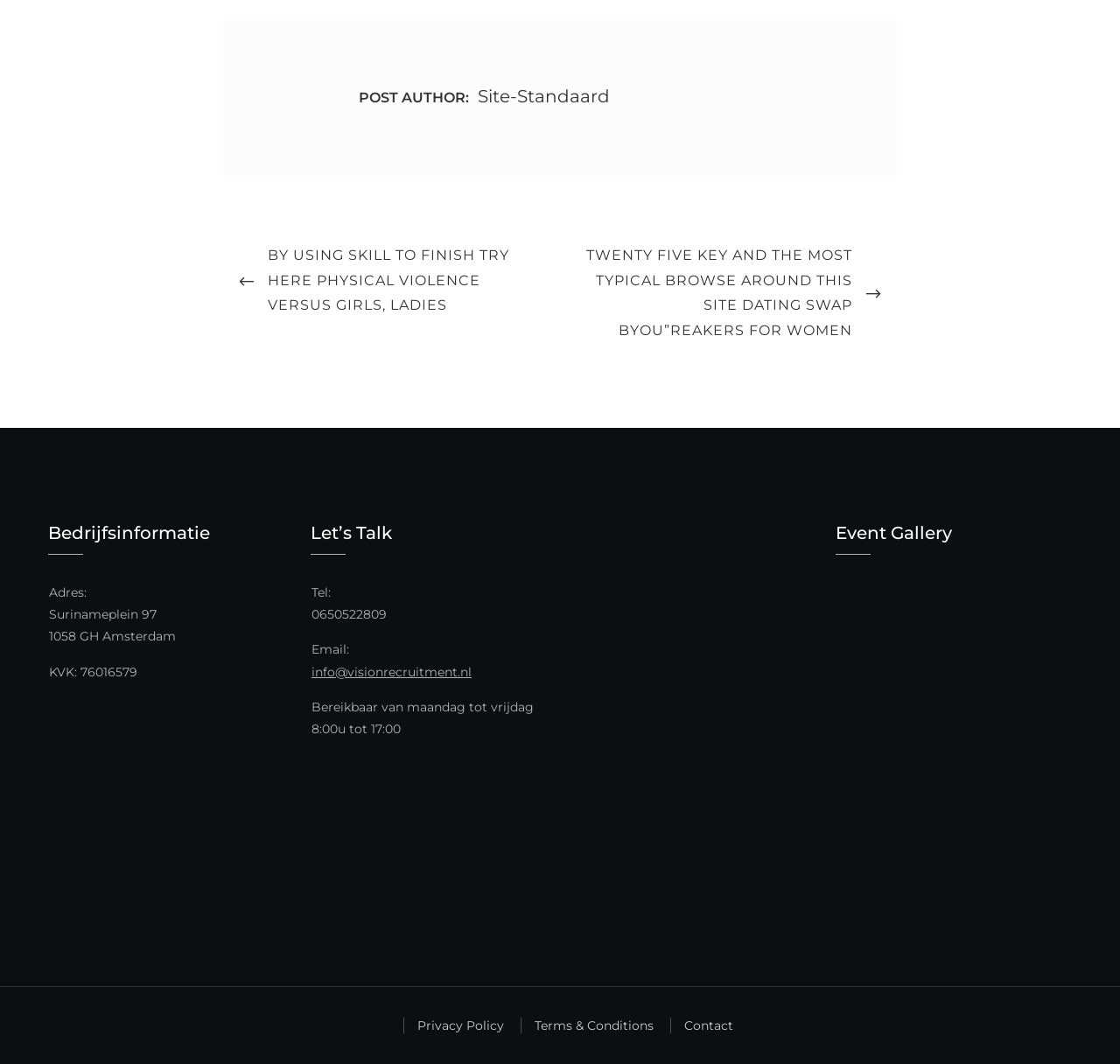What is the company's address? Using the information from the screenshot, answer with a single word or phrase.

Surinameplein 97, 1058 GH Amsterdam